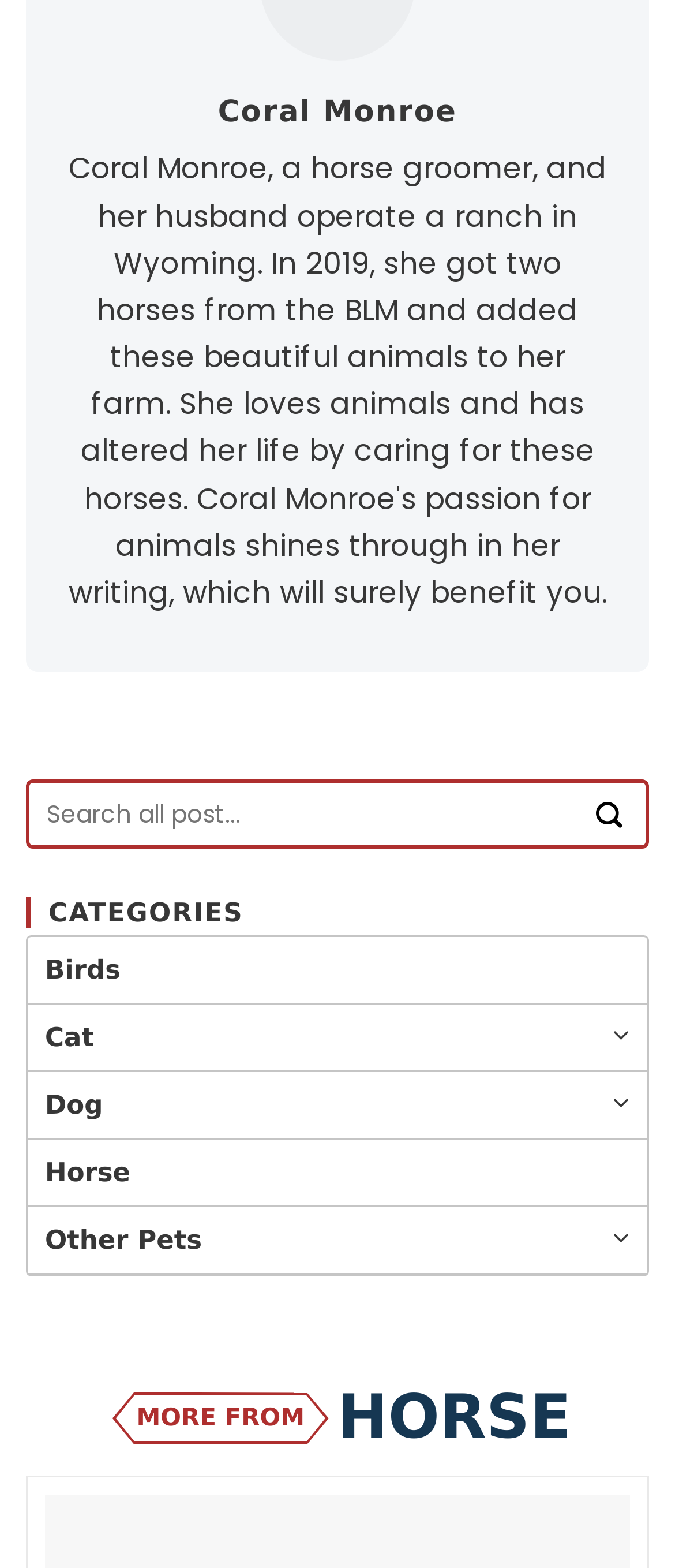Extract the bounding box for the UI element that matches this description: "Other Pets".

[0.067, 0.781, 0.299, 0.801]